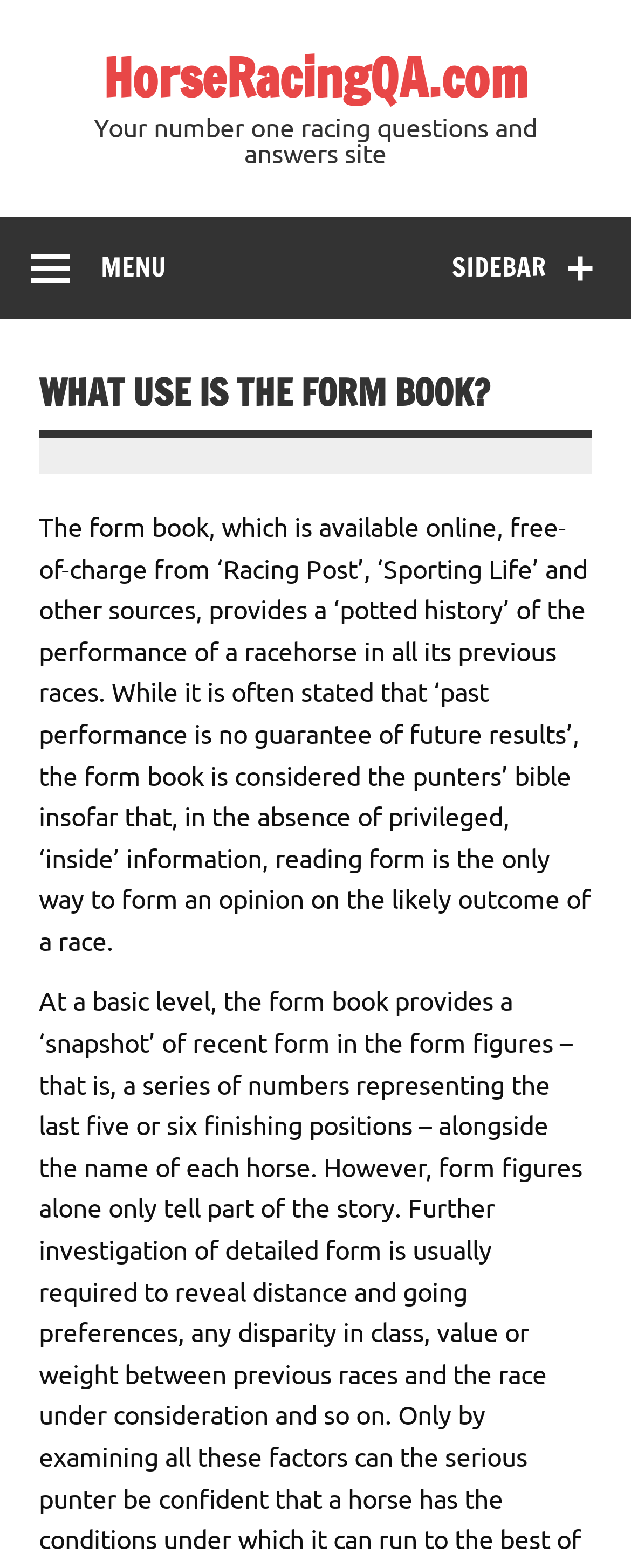Provide the text content of the webpage's main heading.

WHAT USE IS THE FORM BOOK?